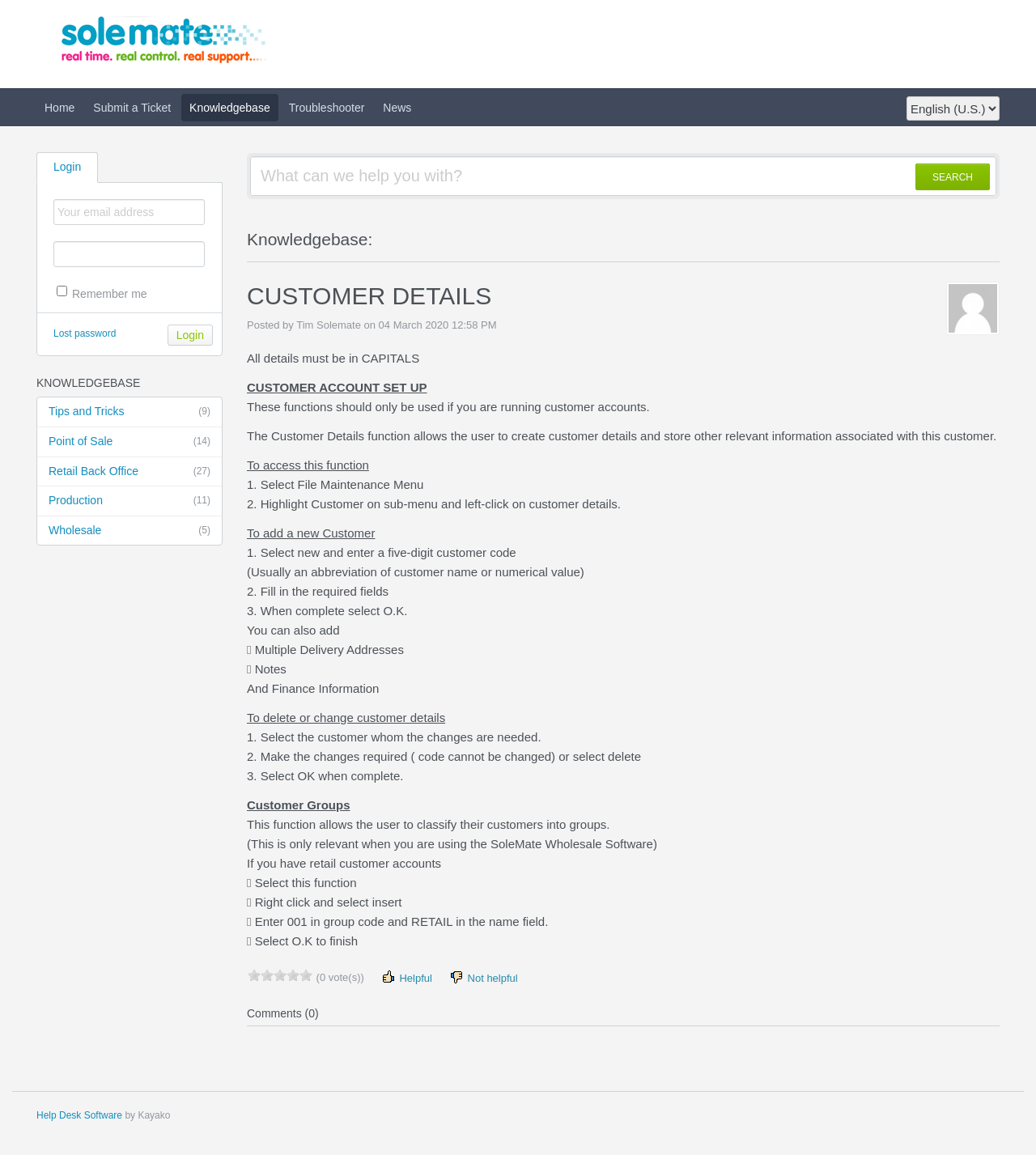What is the purpose of the Customer Details function?
Answer the question with a thorough and detailed explanation.

The purpose of the Customer Details function is to create customer details and store other relevant information associated with this customer, as stated in the webpage content.